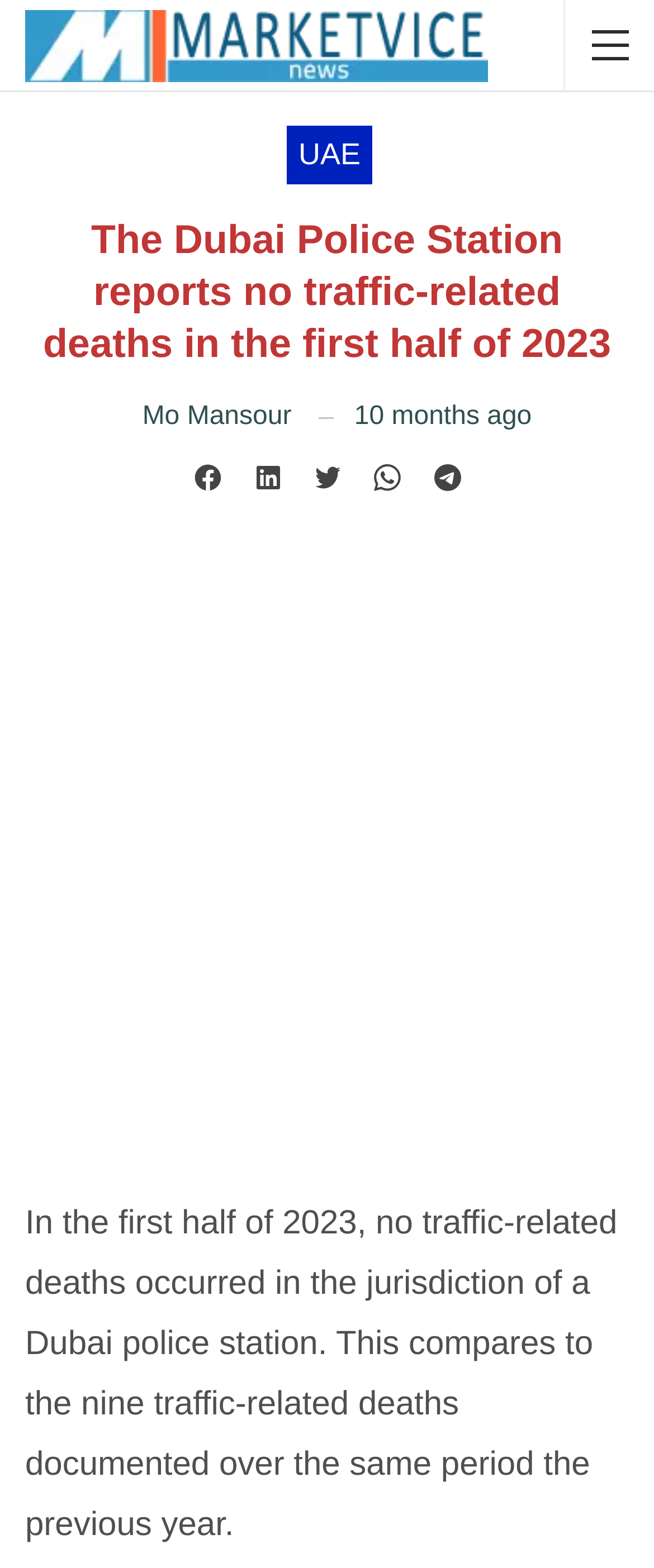What is the jurisdiction with no traffic-related deaths?
Using the image as a reference, answer the question with a short word or phrase.

Dubai police station